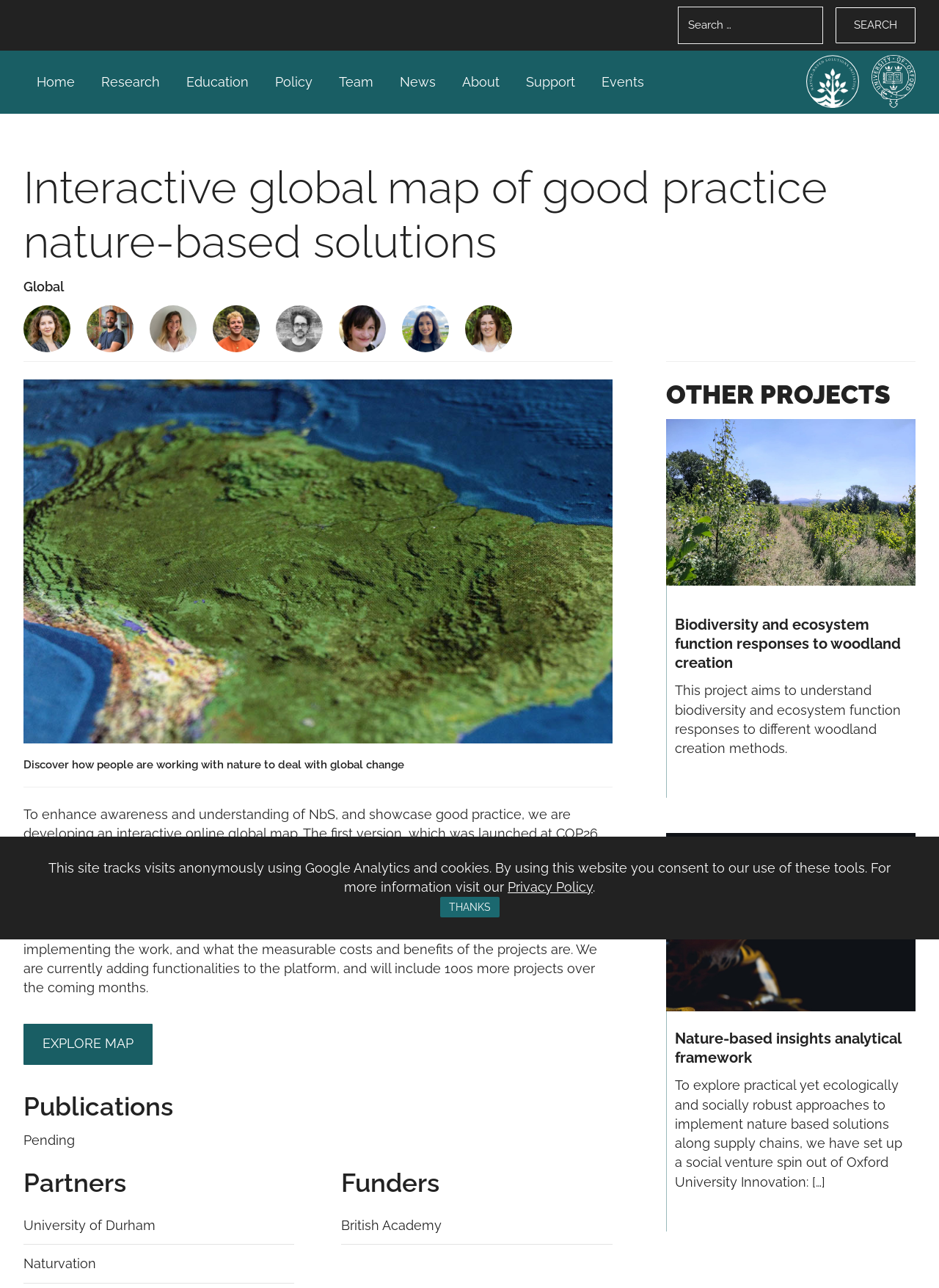Please identify the bounding box coordinates of the area that needs to be clicked to follow this instruction: "Explore the interactive global map".

[0.025, 0.795, 0.162, 0.827]